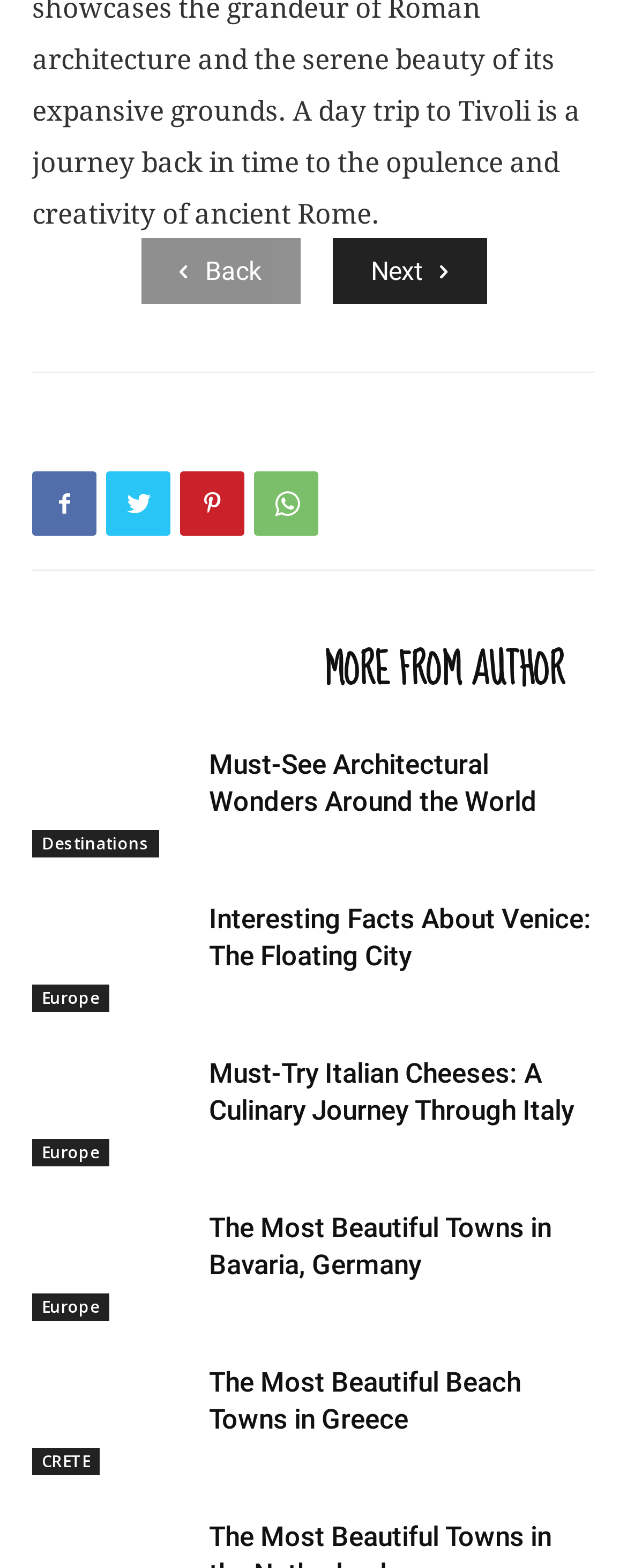Determine the bounding box coordinates for the region that must be clicked to execute the following instruction: "Go back".

[0.327, 0.163, 0.417, 0.183]